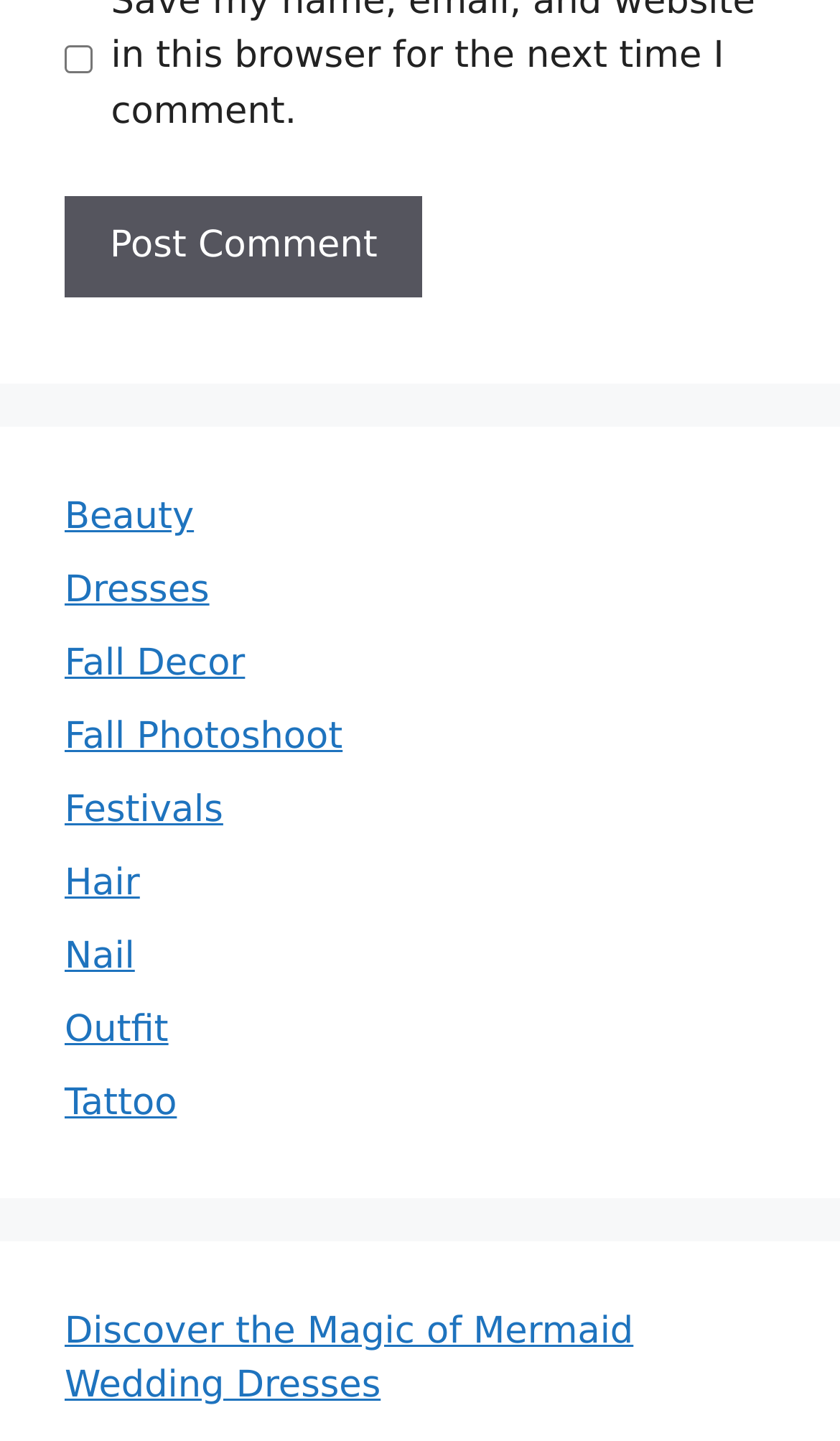Determine the bounding box coordinates of the region to click in order to accomplish the following instruction: "Click the Post Comment button". Provide the coordinates as four float numbers between 0 and 1, specifically [left, top, right, bottom].

[0.077, 0.136, 0.503, 0.207]